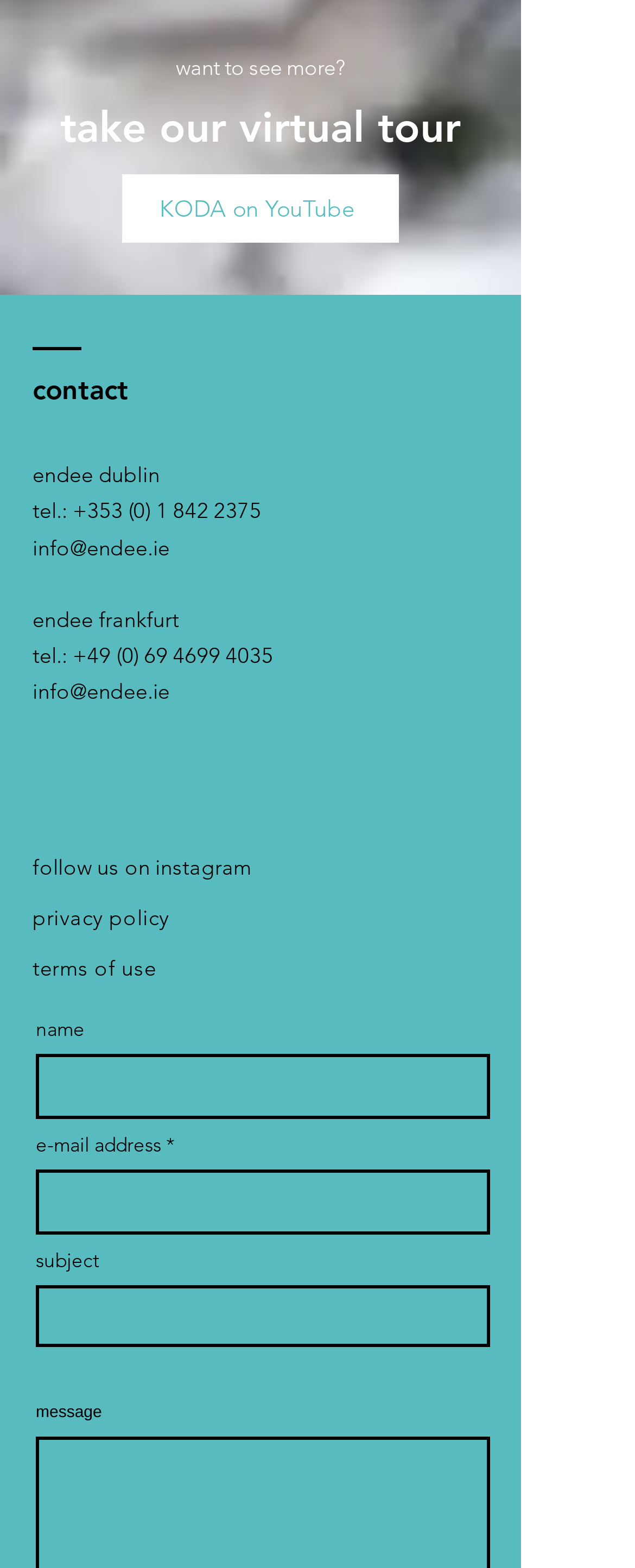Identify the bounding box coordinates of the section that should be clicked to achieve the task described: "input your e-mail address".

[0.056, 0.746, 0.772, 0.787]